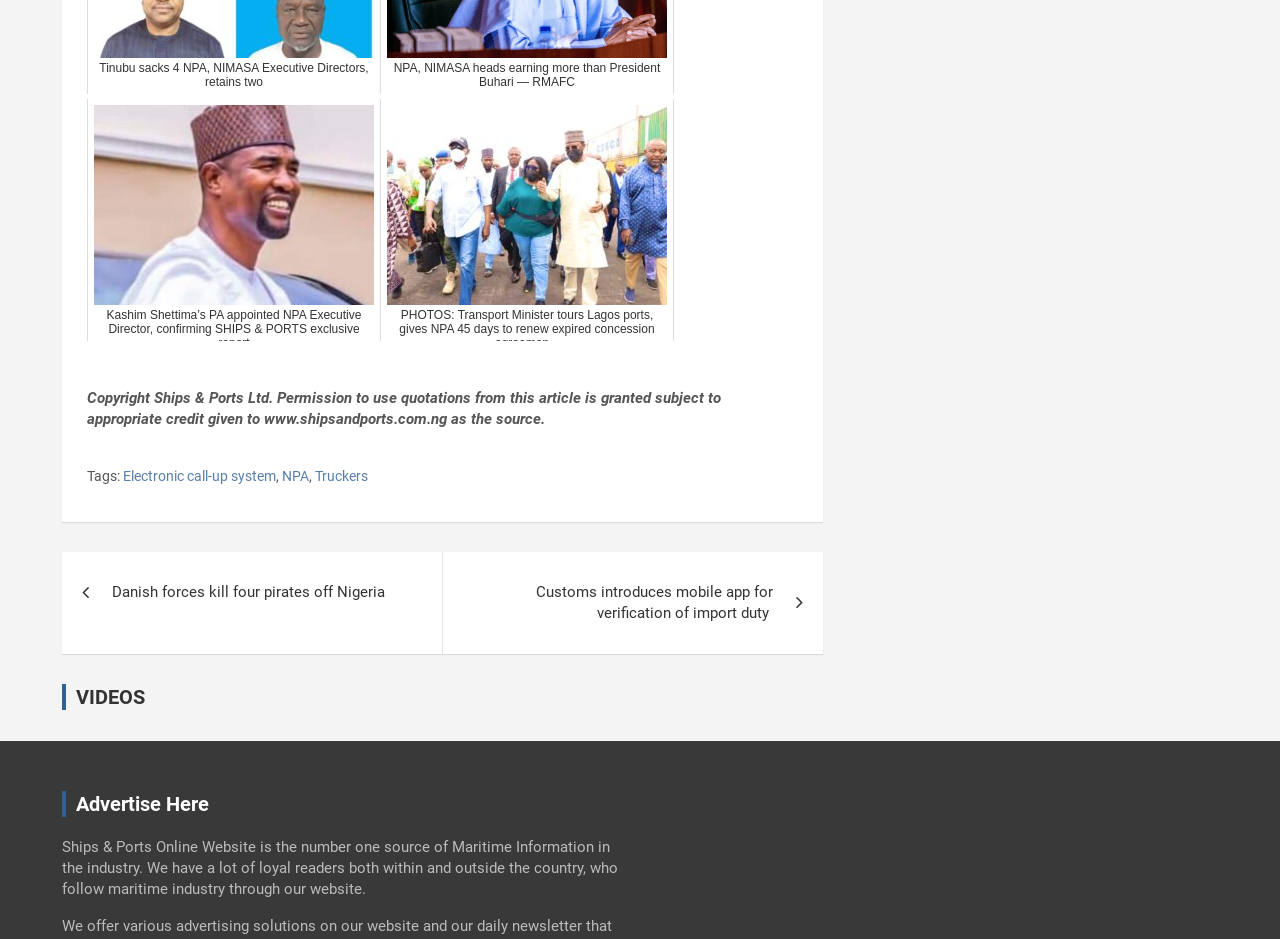What is the topic of the first article?
Please provide a single word or phrase as your answer based on the image.

Kashim Shettima's PA